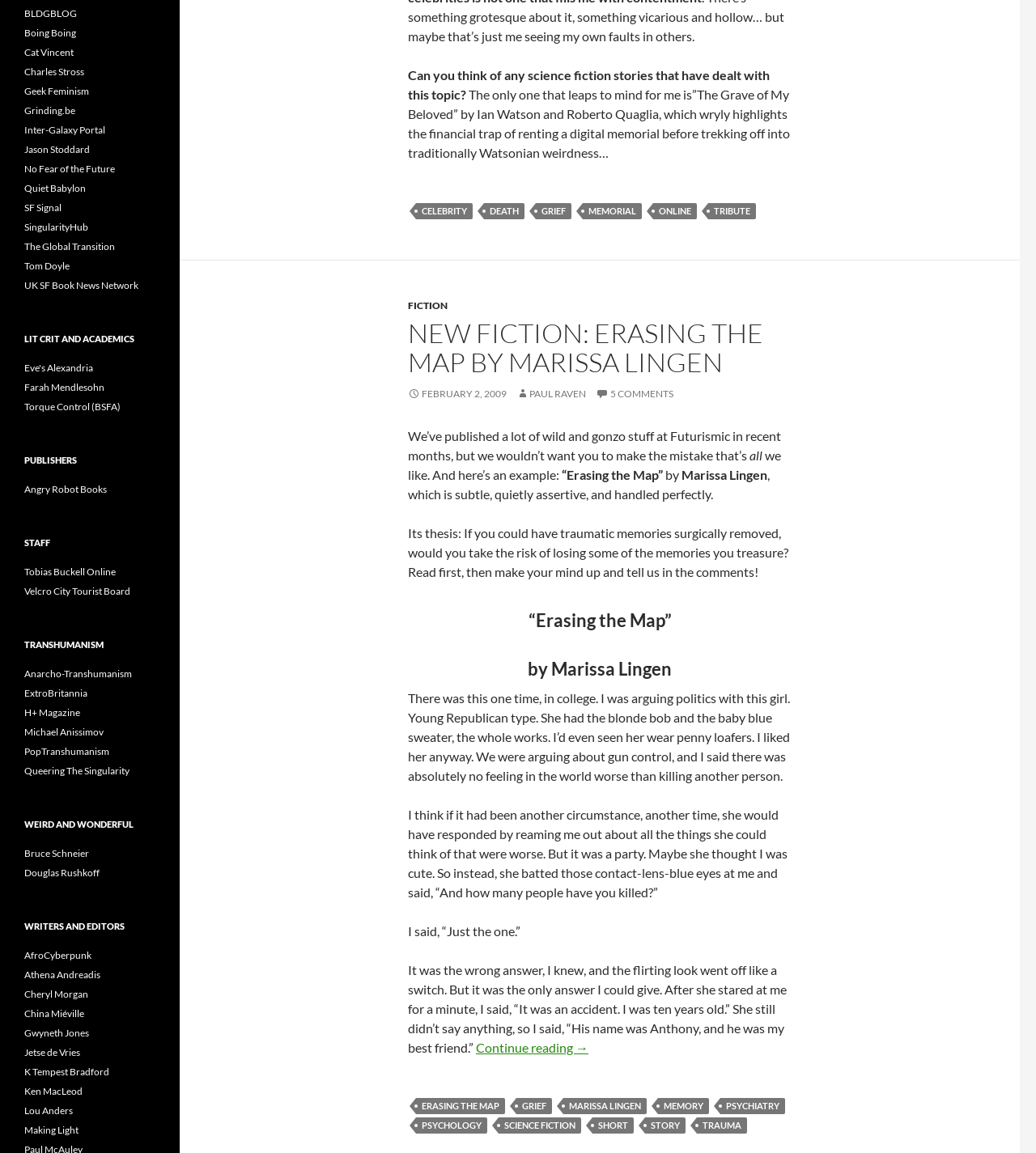Locate the bounding box coordinates of the element that should be clicked to fulfill the instruction: "Check the comments on the 'ERASING THE MAP' story".

[0.575, 0.336, 0.65, 0.347]